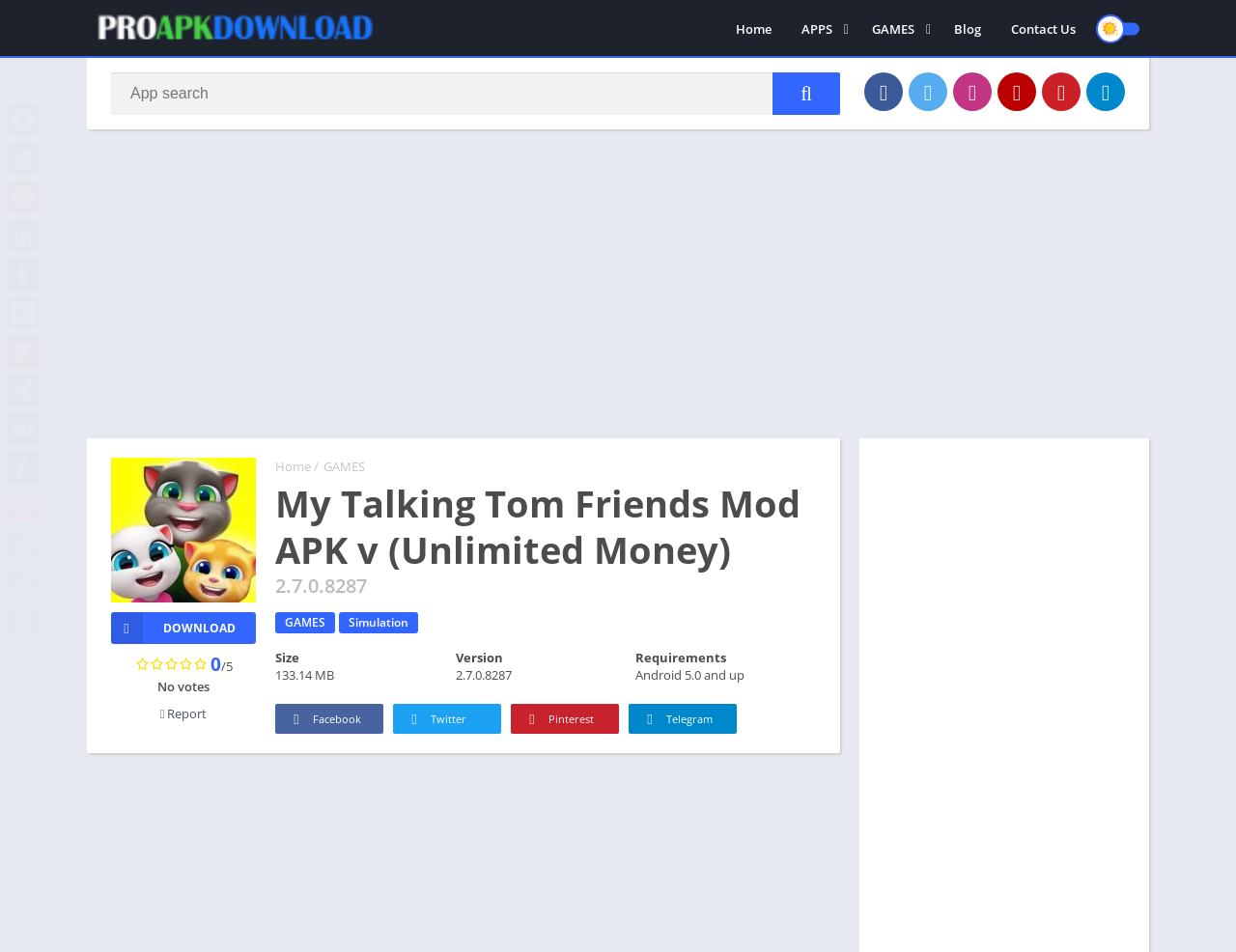Identify the bounding box coordinates of the region that needs to be clicked to carry out this instruction: "Download My Talking Tom Friends Mod APK". Provide these coordinates as four float numbers ranging from 0 to 1, i.e., [left, top, right, bottom].

[0.09, 0.643, 0.207, 0.676]